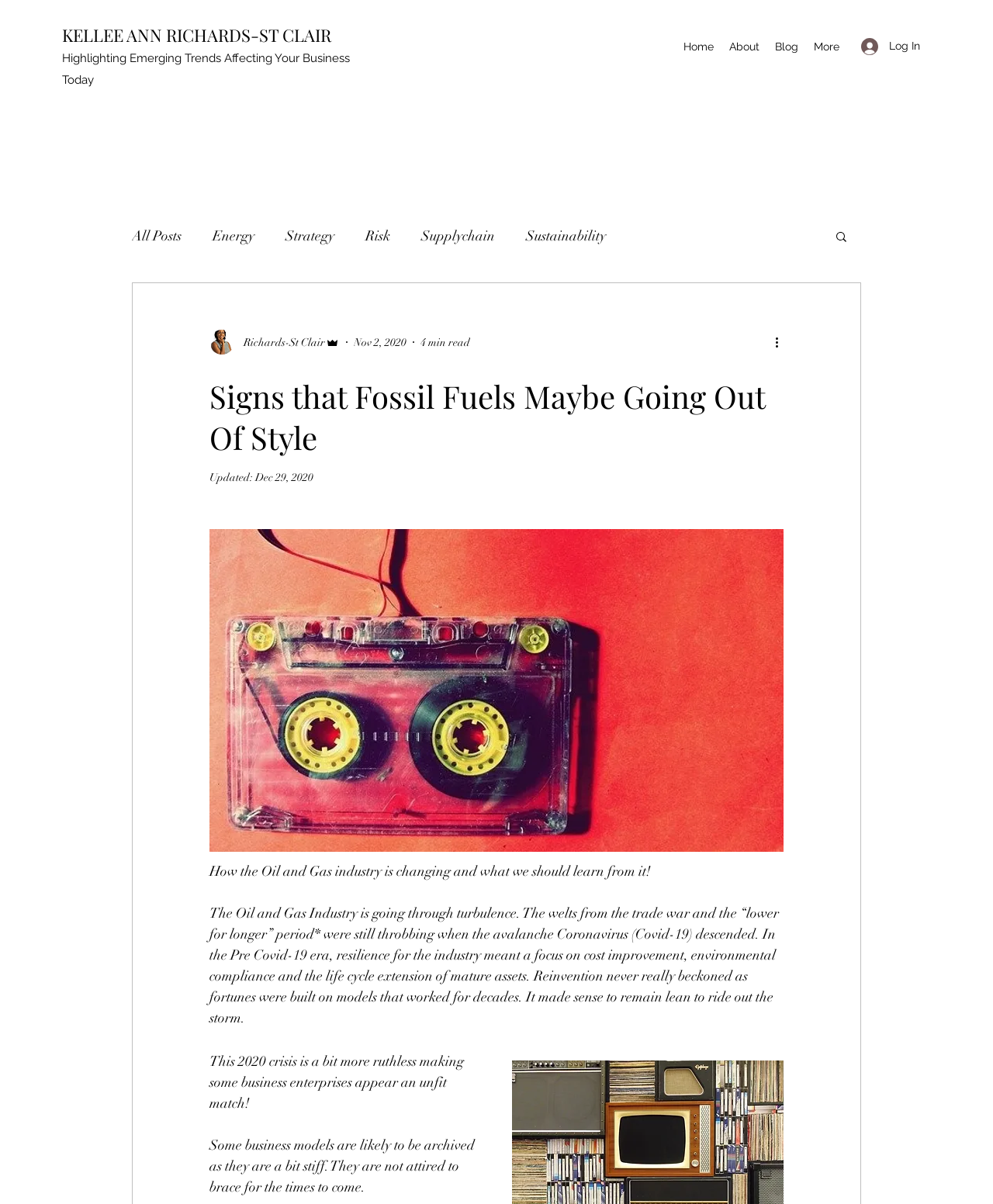Please reply to the following question with a single word or a short phrase:
Who is the author of the article?

KELLEE ANN RICHARDS-ST CLAIR